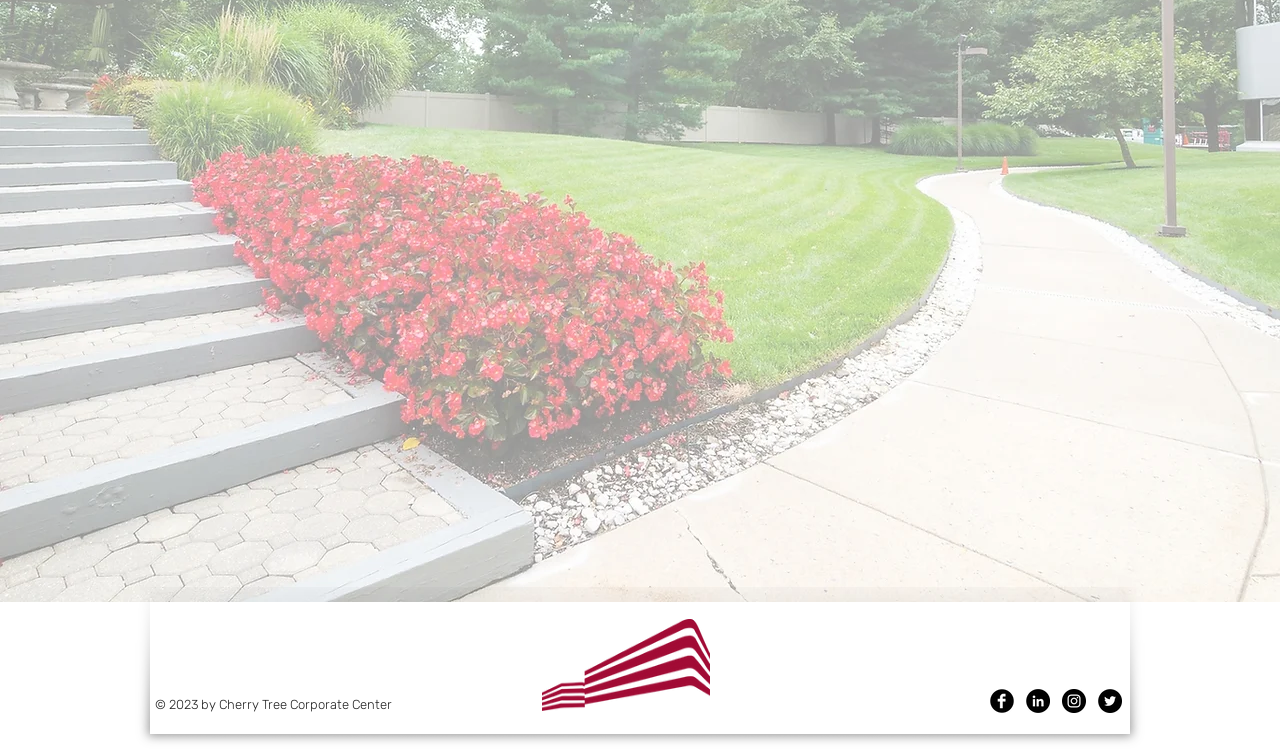For the following element description, predict the bounding box coordinates in the format (top-left x, top-left y, bottom-right x, bottom-right y). All values should be floating point numbers between 0 and 1. Description: aria-label="Facebook Black Round"

[0.773, 0.92, 0.792, 0.952]